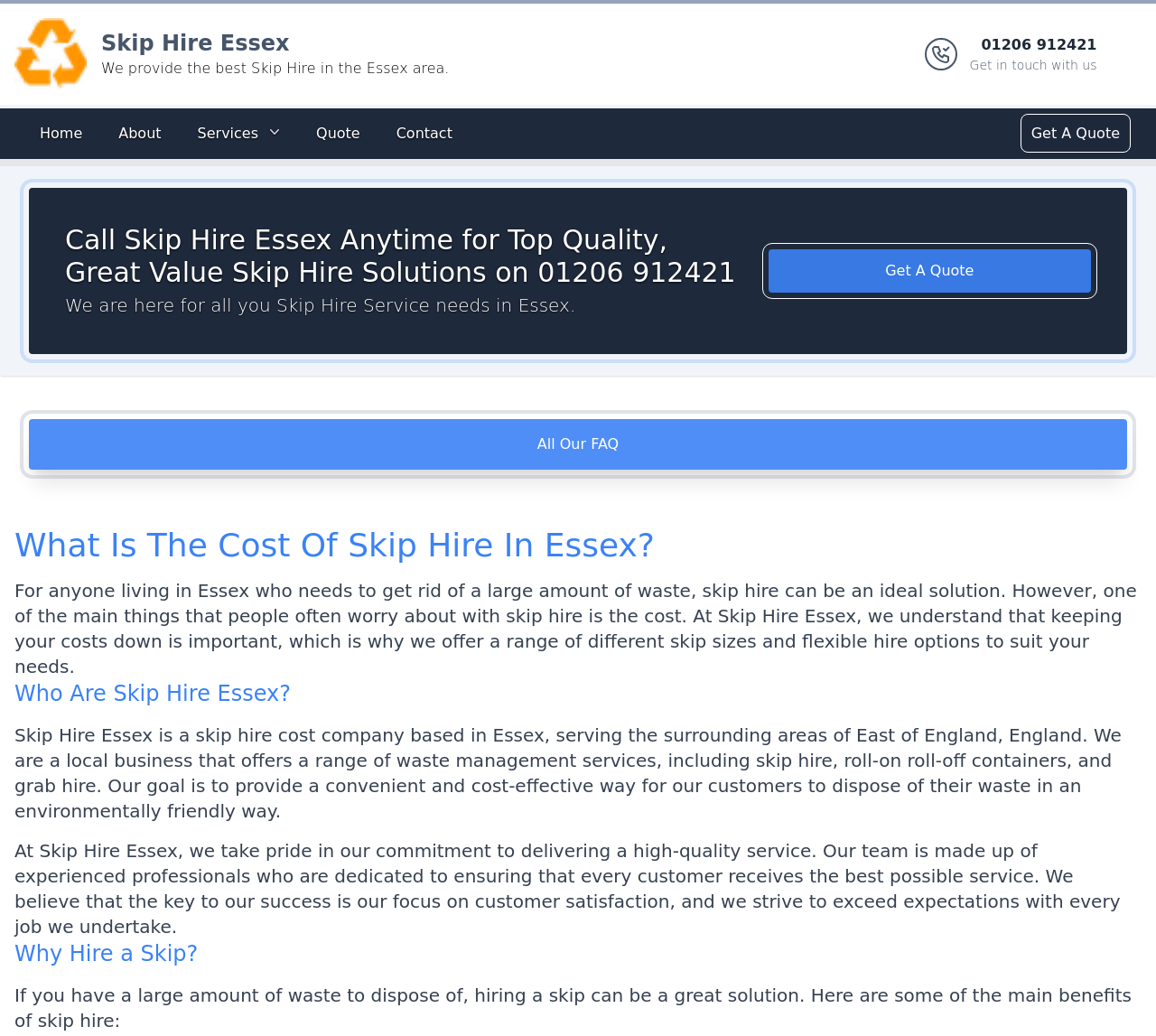Locate and extract the headline of this webpage.

Call Skip Hire Essex Anytime for Top Quality, Great Value Skip Hire Solutions on 01206 912421